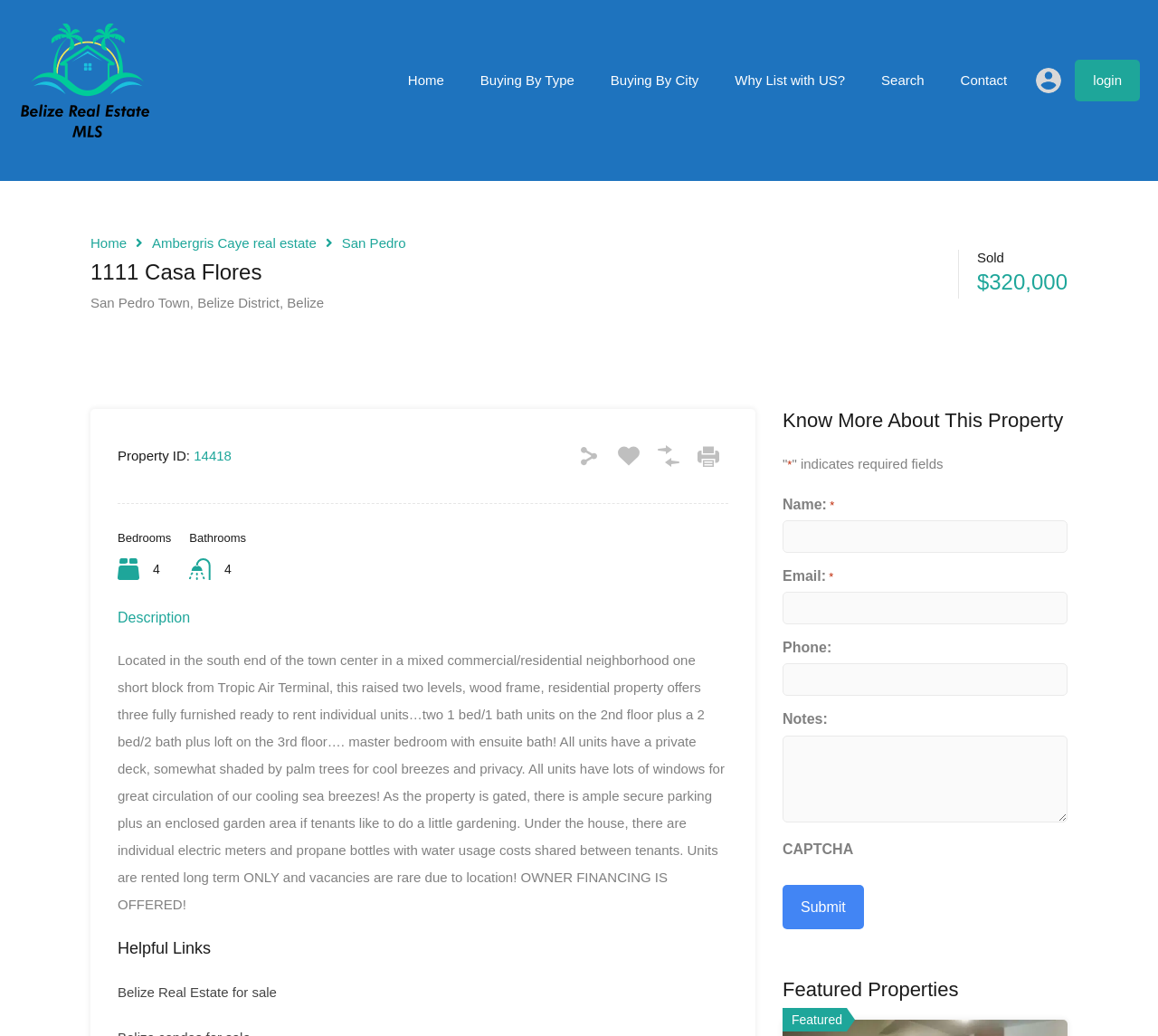What type of property is being sold?
Based on the image, answer the question with a single word or brief phrase.

Residential property